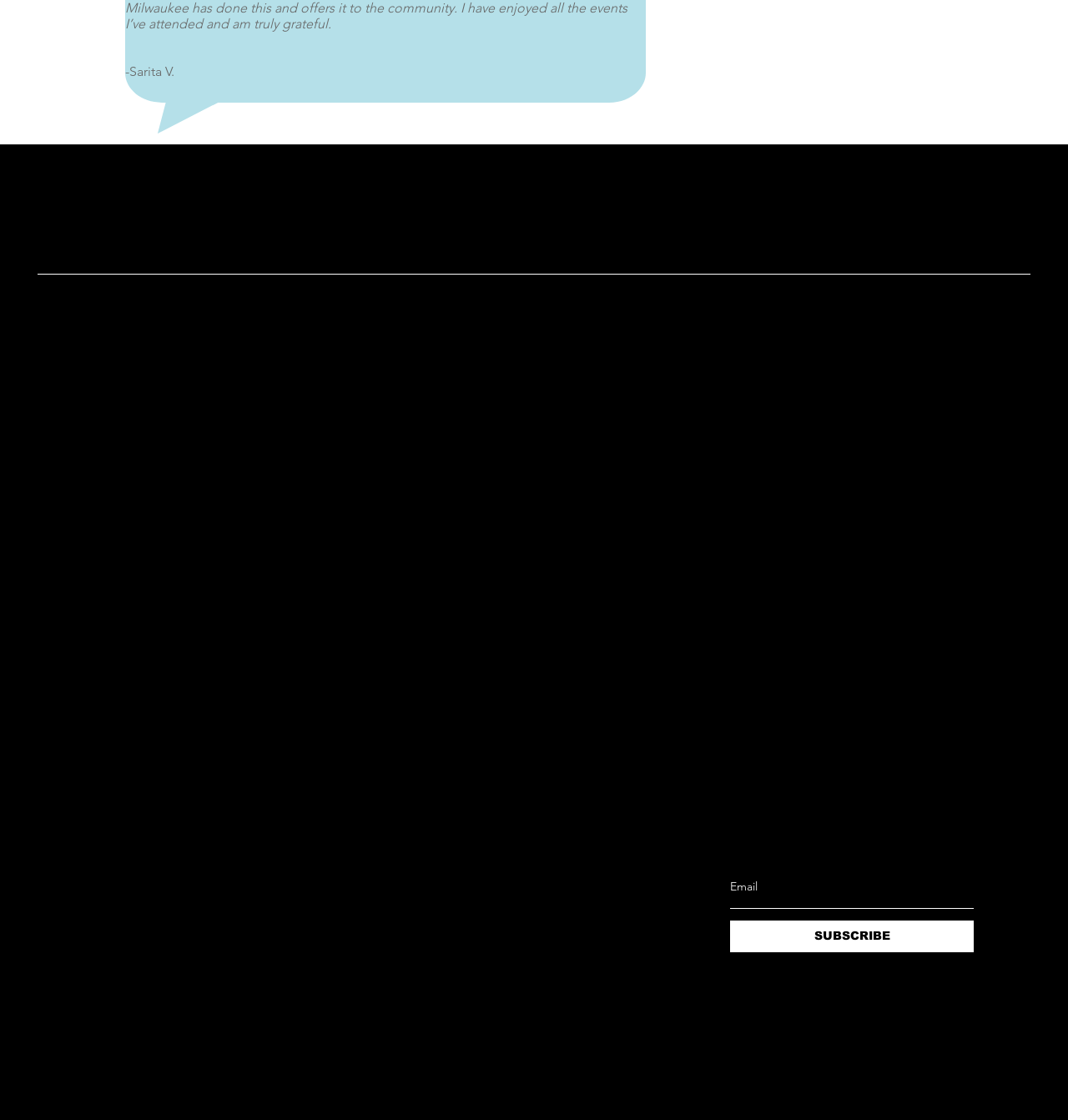From the webpage screenshot, predict the bounding box coordinates (top-left x, top-left y, bottom-right x, bottom-right y) for the UI element described here: Contact Us

None